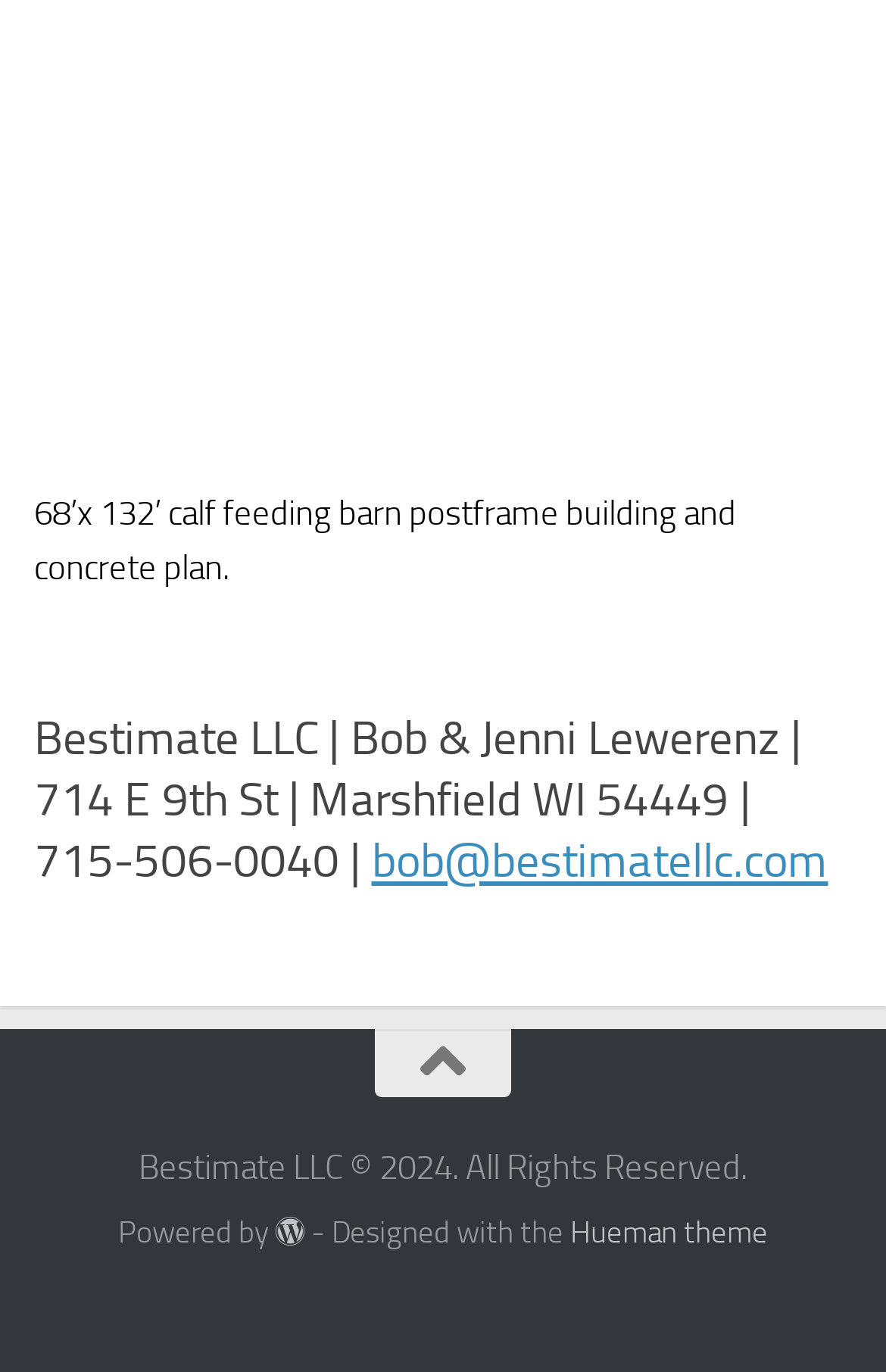Extract the bounding box for the UI element that matches this description: "title="68’ x132’ Starwood Calf Barn"".

[0.038, 0.253, 0.962, 0.283]